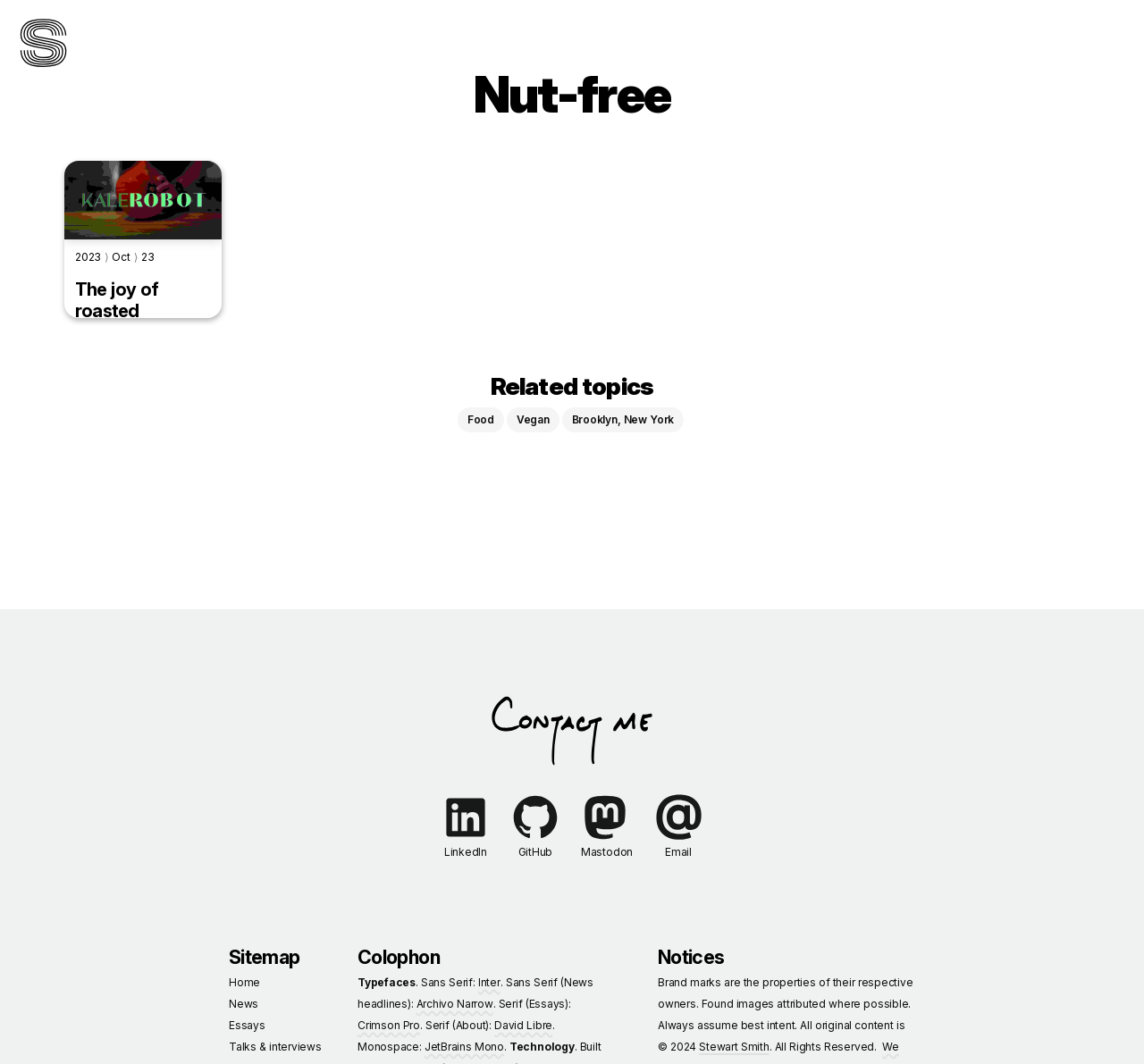What is the name of the friend mentioned in the article?
Please provide a single word or phrase based on the screenshot.

Jake Lobdell